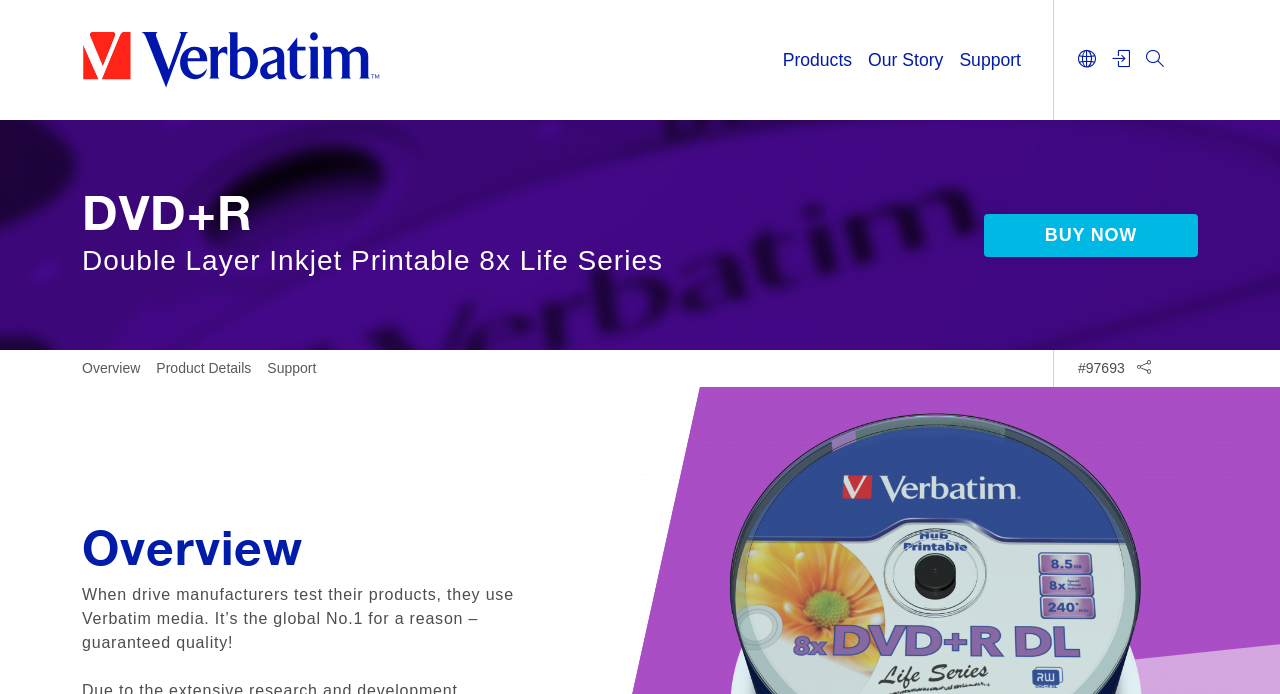Determine the bounding box coordinates for the clickable element to execute this instruction: "Go to Products page". Provide the coordinates as four float numbers between 0 and 1, i.e., [left, top, right, bottom].

[0.605, 0.056, 0.672, 0.117]